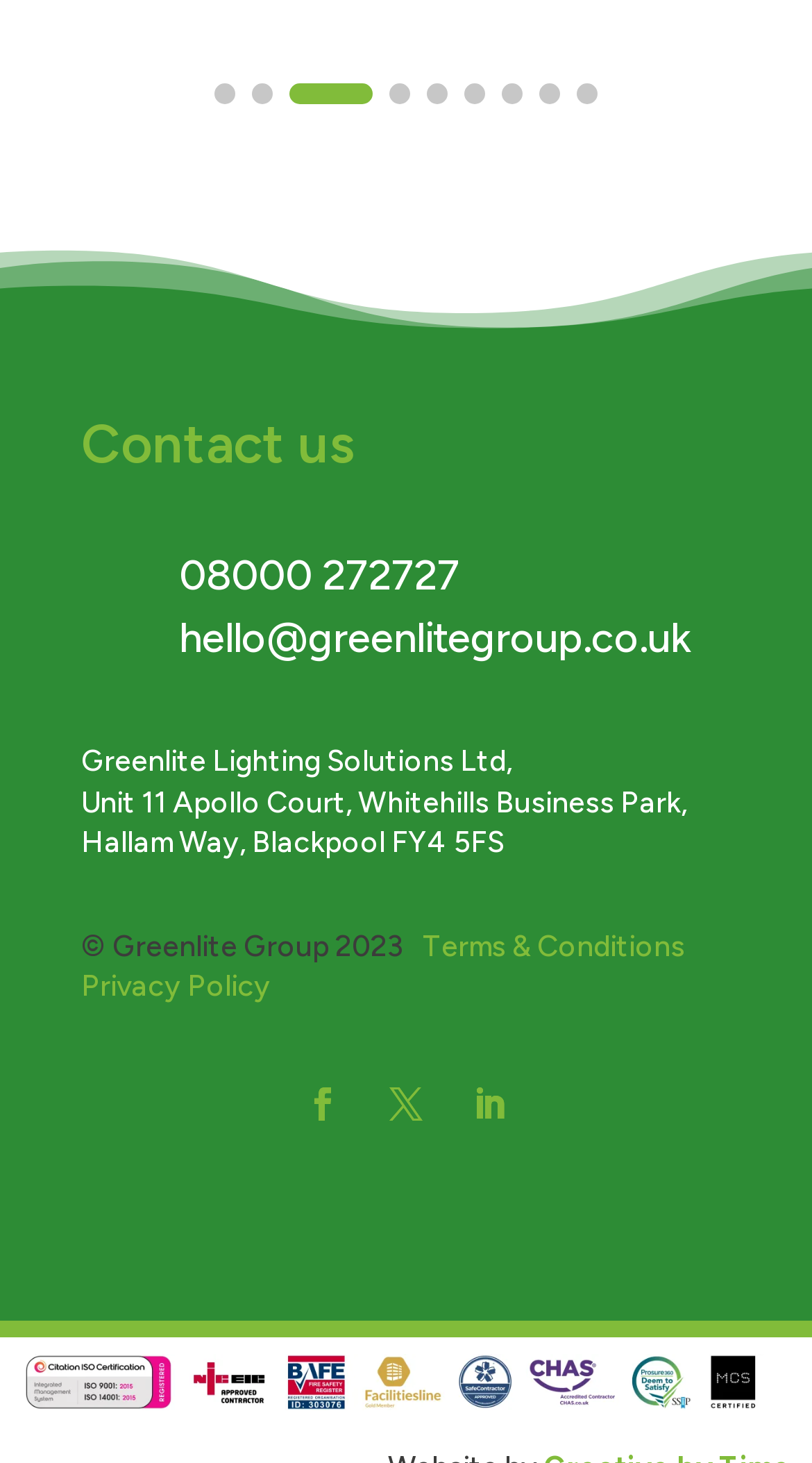What is the company's address?
Look at the screenshot and provide an in-depth answer.

I found the company's address in the 'Contact us' section, which is 'Unit 11 Apollo Court, Whitehills Business Park, Hallam Way, Blackpool FY4 5FS', displayed in a series of static text elements.